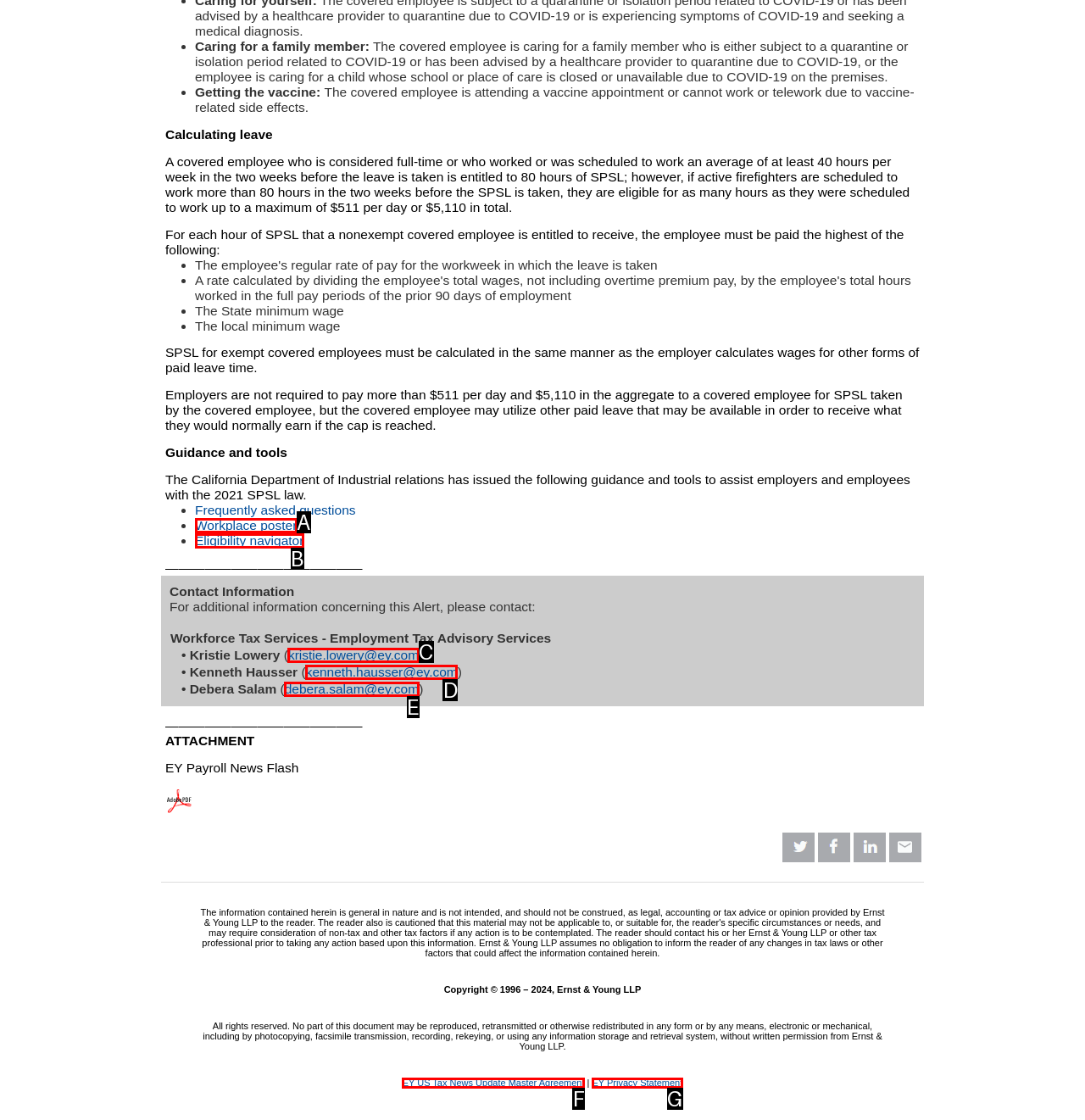Select the option that matches this description: EY Privacy Statement
Answer by giving the letter of the chosen option.

G